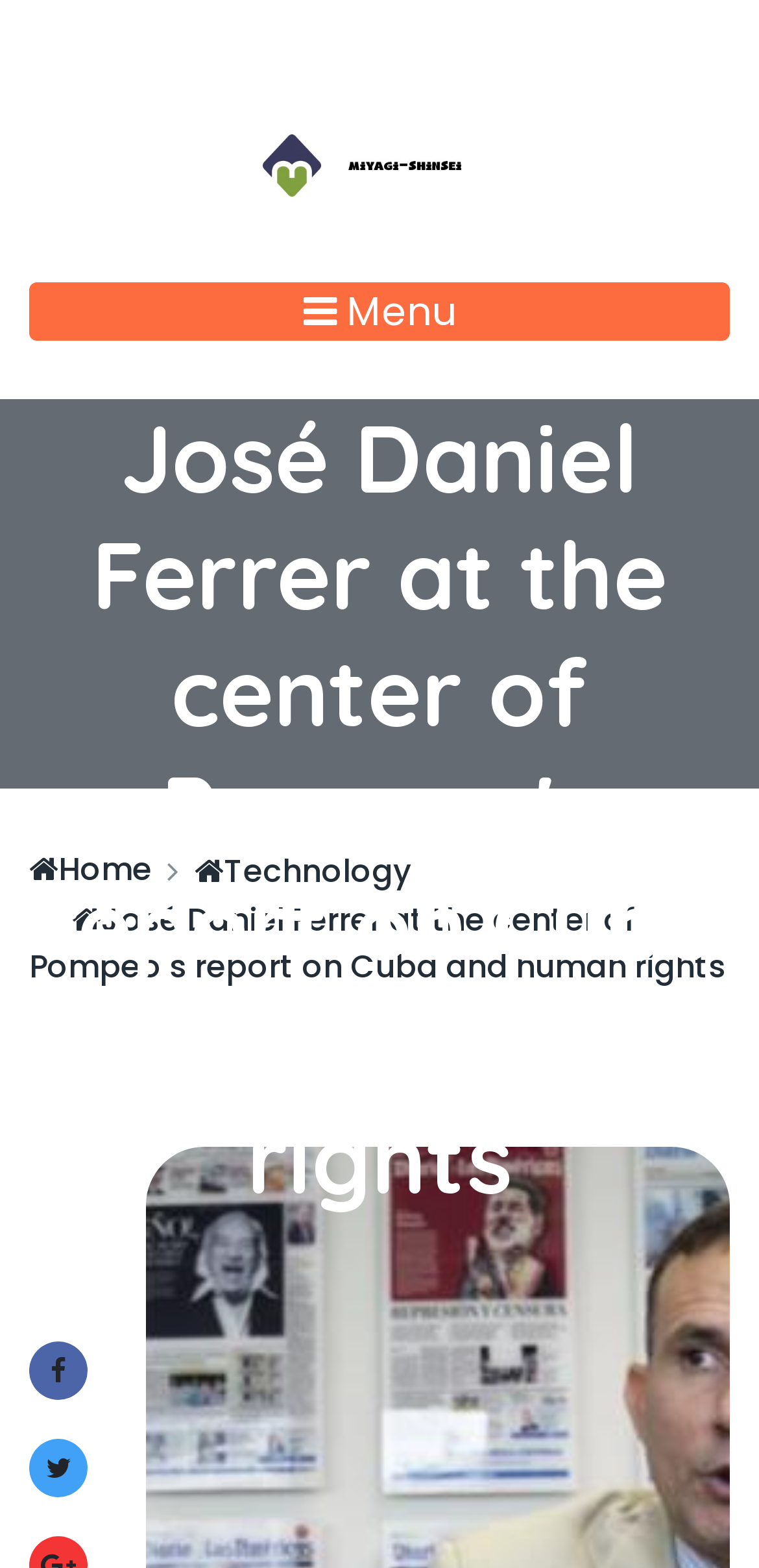Analyze the image and provide a detailed answer to the question: What is the name of the website?

I inferred the name of the website from the link element with the text 'miyagi-shinsei' at the top of the webpage, which is likely to be the website's logo or branding.